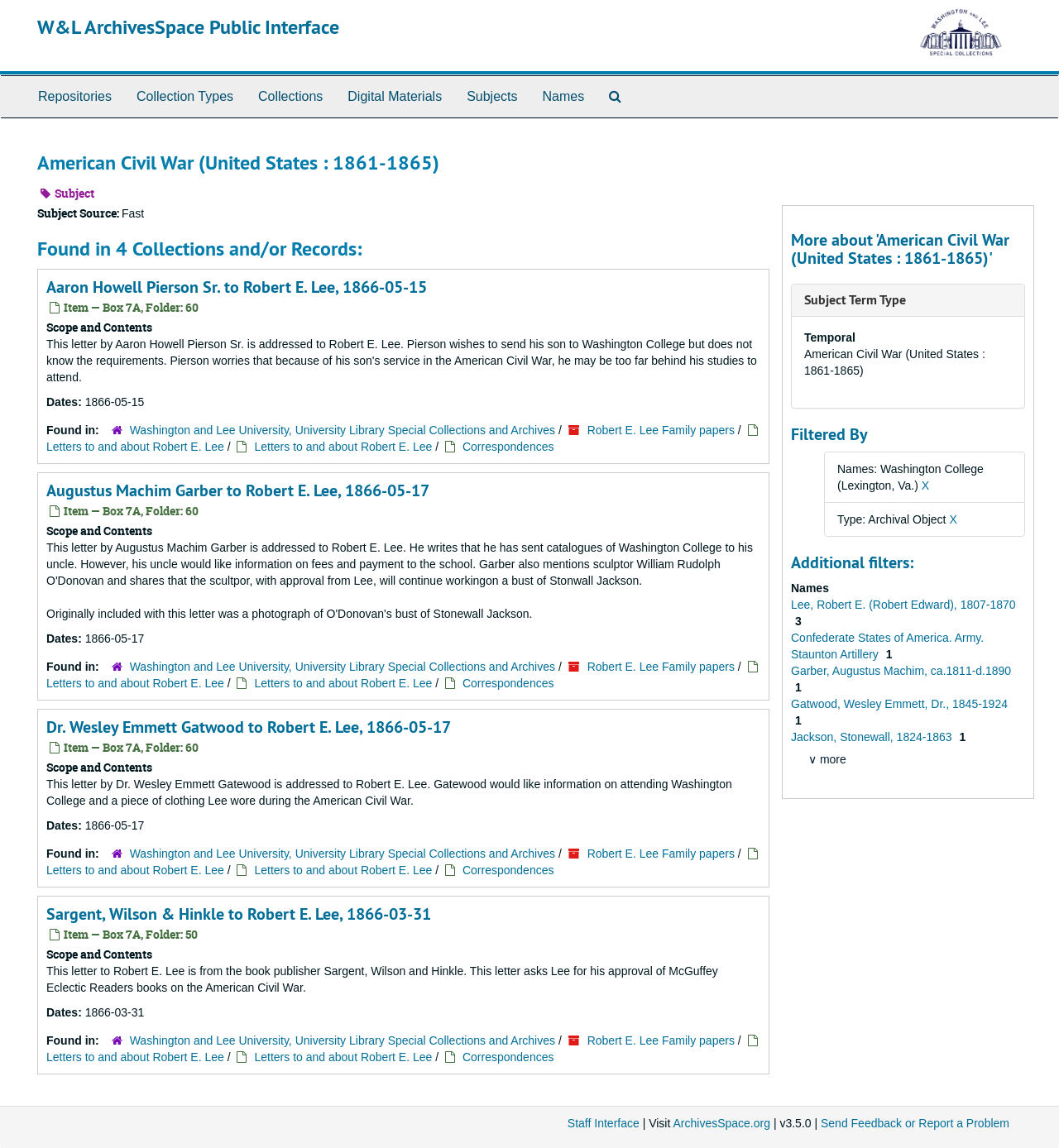What is the name of the university library?
Answer the question in a detailed and comprehensive manner.

I found the answer by looking at the links under the 'Found in:' section, which mentions 'Washington and Lee University, University Library Special Collections and Archives'.